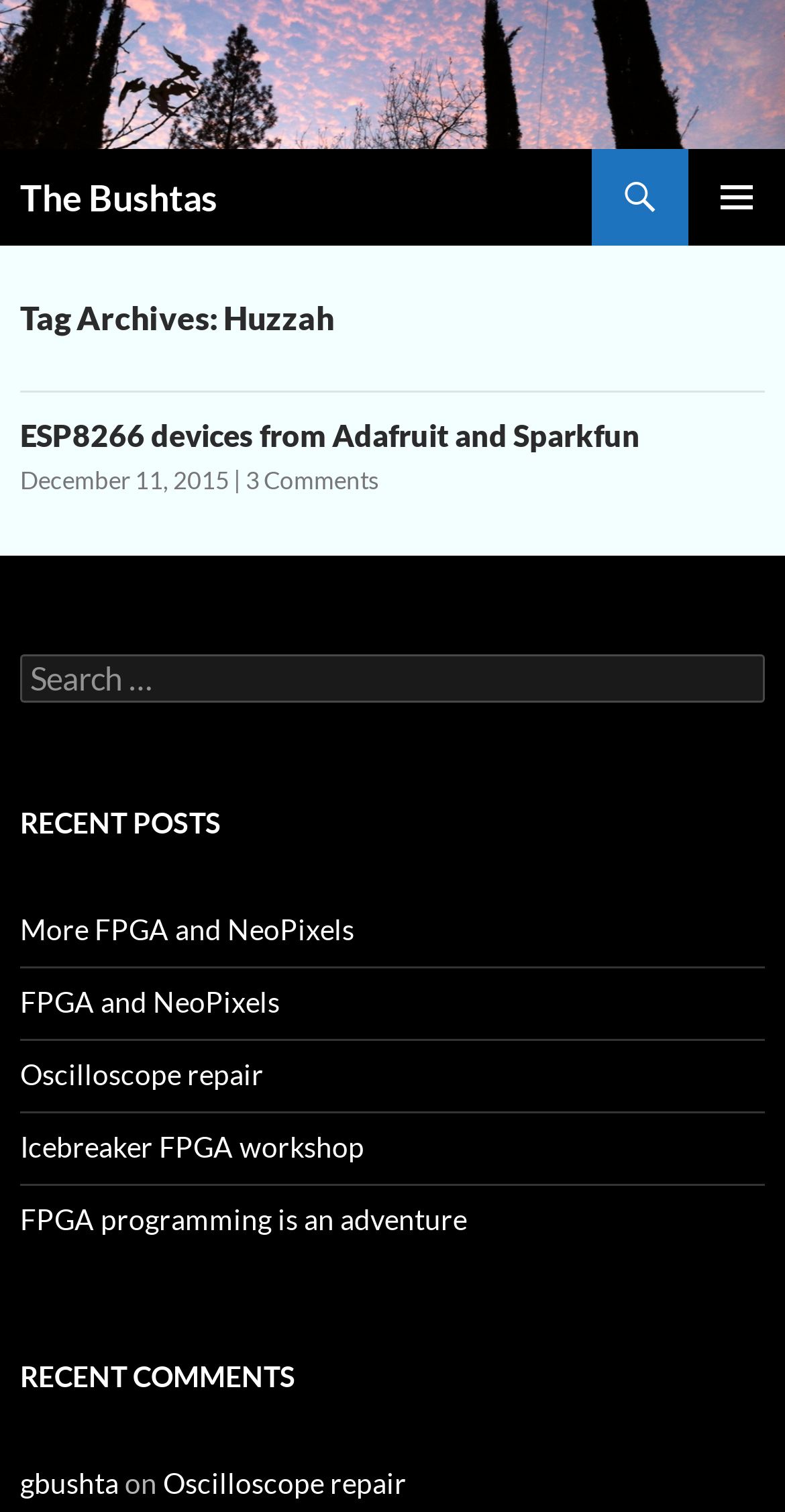Give an extensive and precise description of the webpage.

The webpage is titled "Huzzah Archives - The Bushtas" and features a prominent image of "The Bushtas" at the top, spanning the full width of the page. Below the image, there is a heading with the same title, "The Bushtas". 

On the top-right corner, there are three links: "Search", "PRIMARY MENU", and "Skip to content". The "Search" link is accompanied by a search container, while the "PRIMARY MENU" button controls a primary menu.

The main content area is divided into several sections. The first section is a header with the title "Tag Archives: Huzzah". Below this header, there is an article section with a heading "ESP8266 devices from Adafruit and Sparkfun", which is a link to the article. The article also includes a link to the date "December 11, 2015" and a link to "3 Comments".

Further down, there is a search section with a label "Search for:" and a search box. Below the search section, there is a heading "RECENT POSTS" followed by a list of links to recent posts, including "More FPGA and NeoPixels", "FPGA and NeoPixels", "Oscilloscope repair", "Icebreaker FPGA workshop", and "FPGA programming is an adventure".

Finally, there is a section with a heading "RECENT COMMENTS" that lists recent comments, including a comment from "gbushta" on the post "Oscilloscope repair".